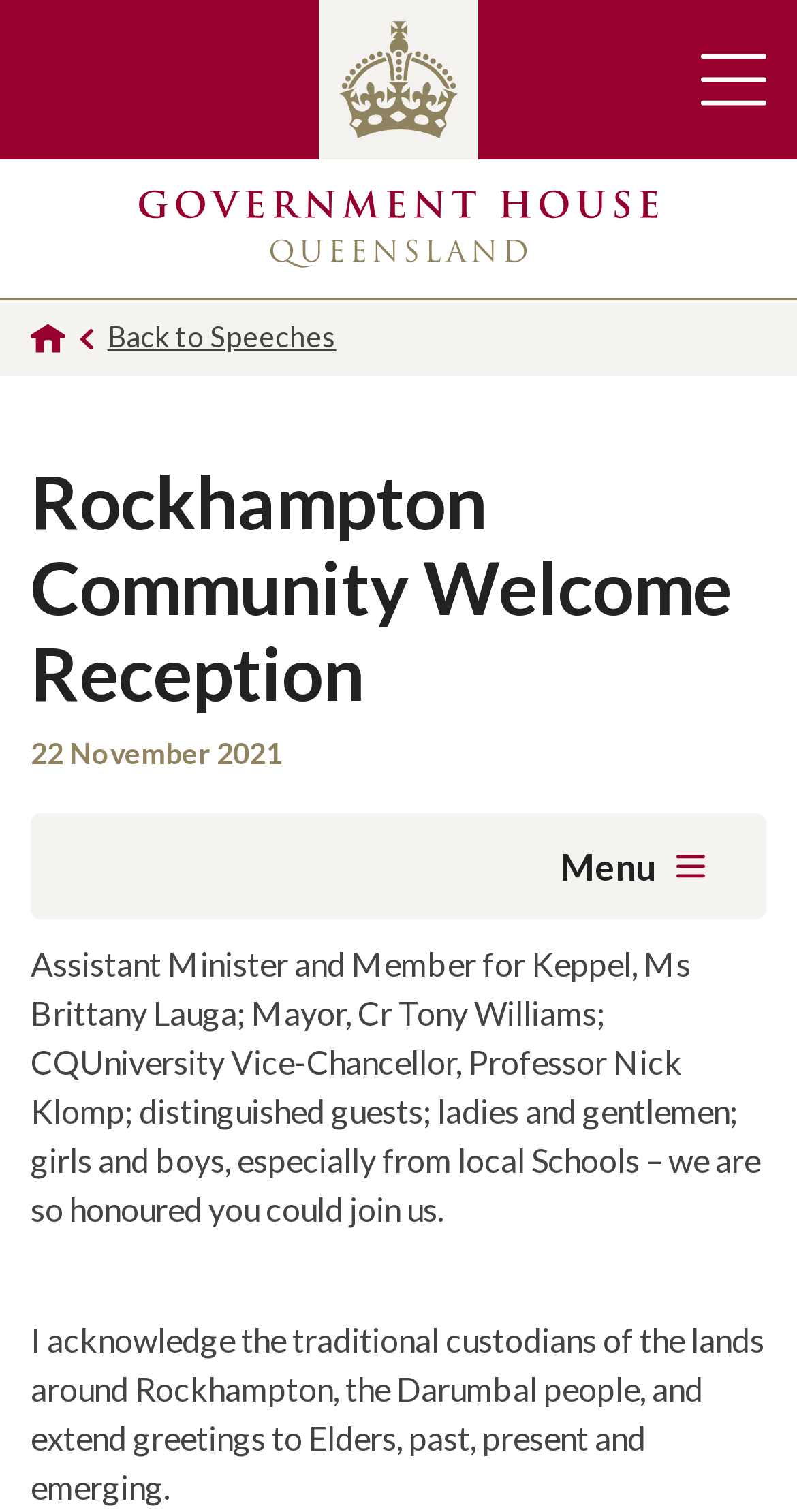Could you identify the text that serves as the heading for this webpage?

Rockhampton Community Welcome Reception